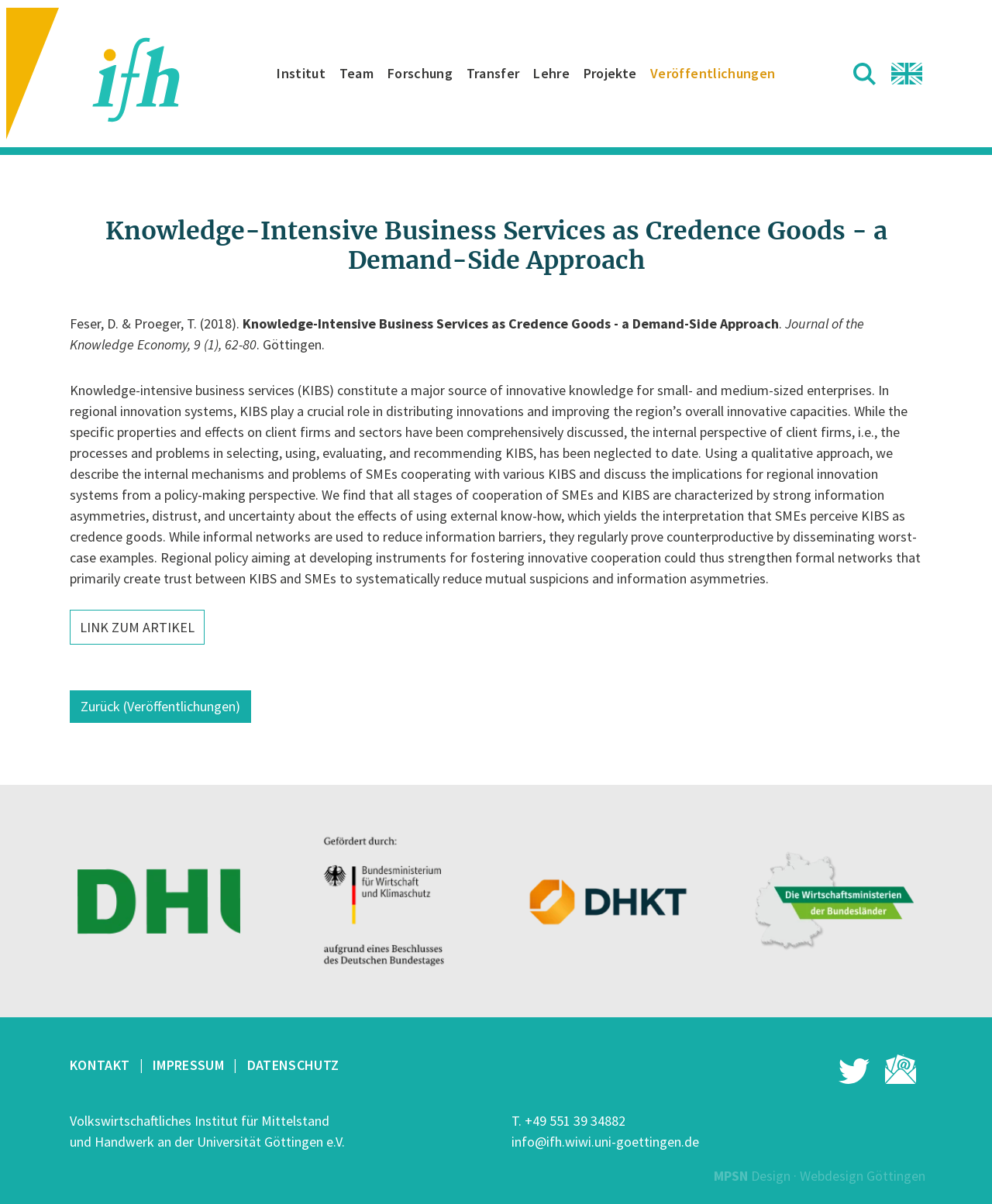What is the topic of the article?
Refer to the image and offer an in-depth and detailed answer to the question.

The topic of the article can be inferred from the heading 'Knowledge-Intensive Business Services as Credence Goods - a Demand-Side Approach' which is located in the main content area of the webpage.